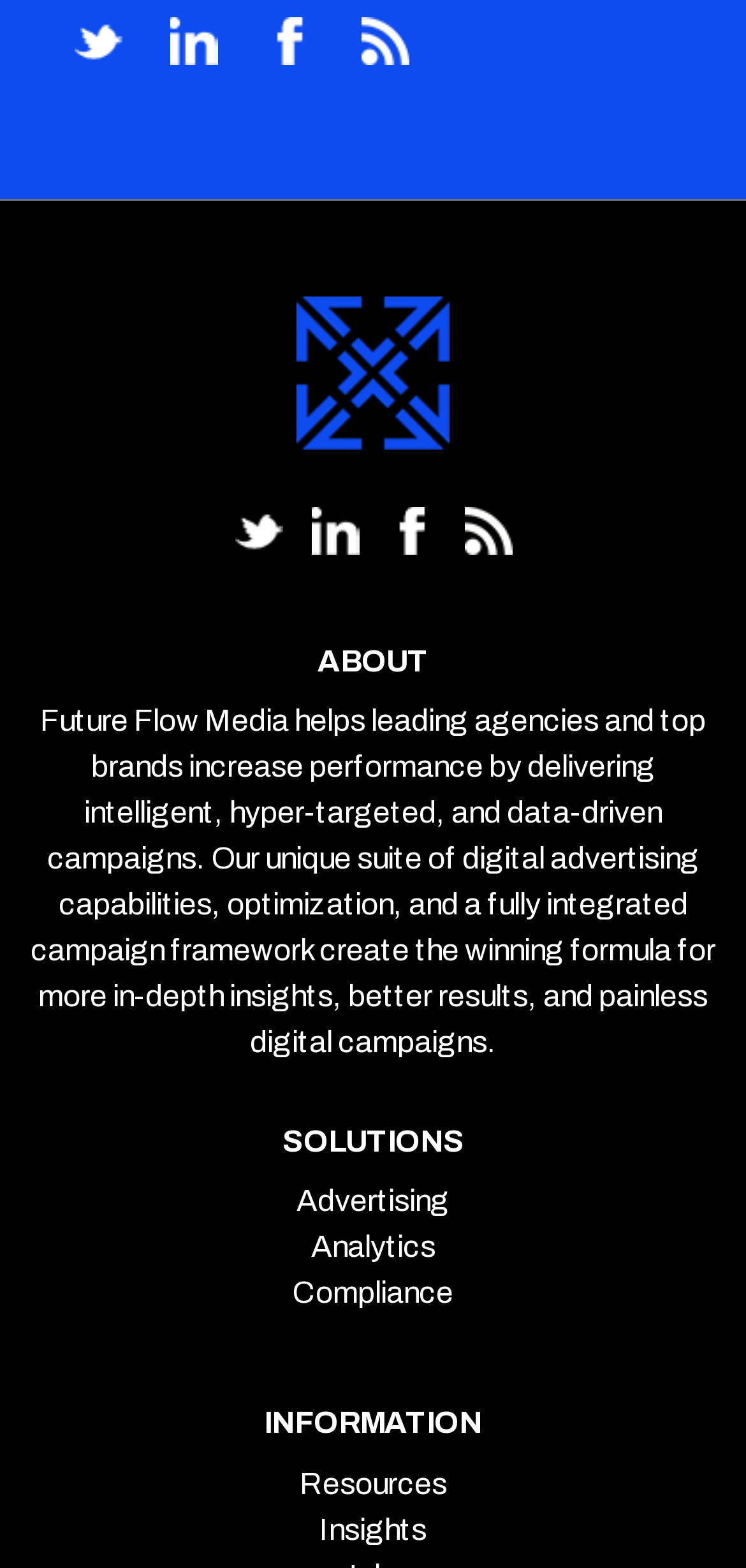Show the bounding box coordinates of the element that should be clicked to complete the task: "View Facebook page".

[0.519, 0.323, 0.583, 0.354]